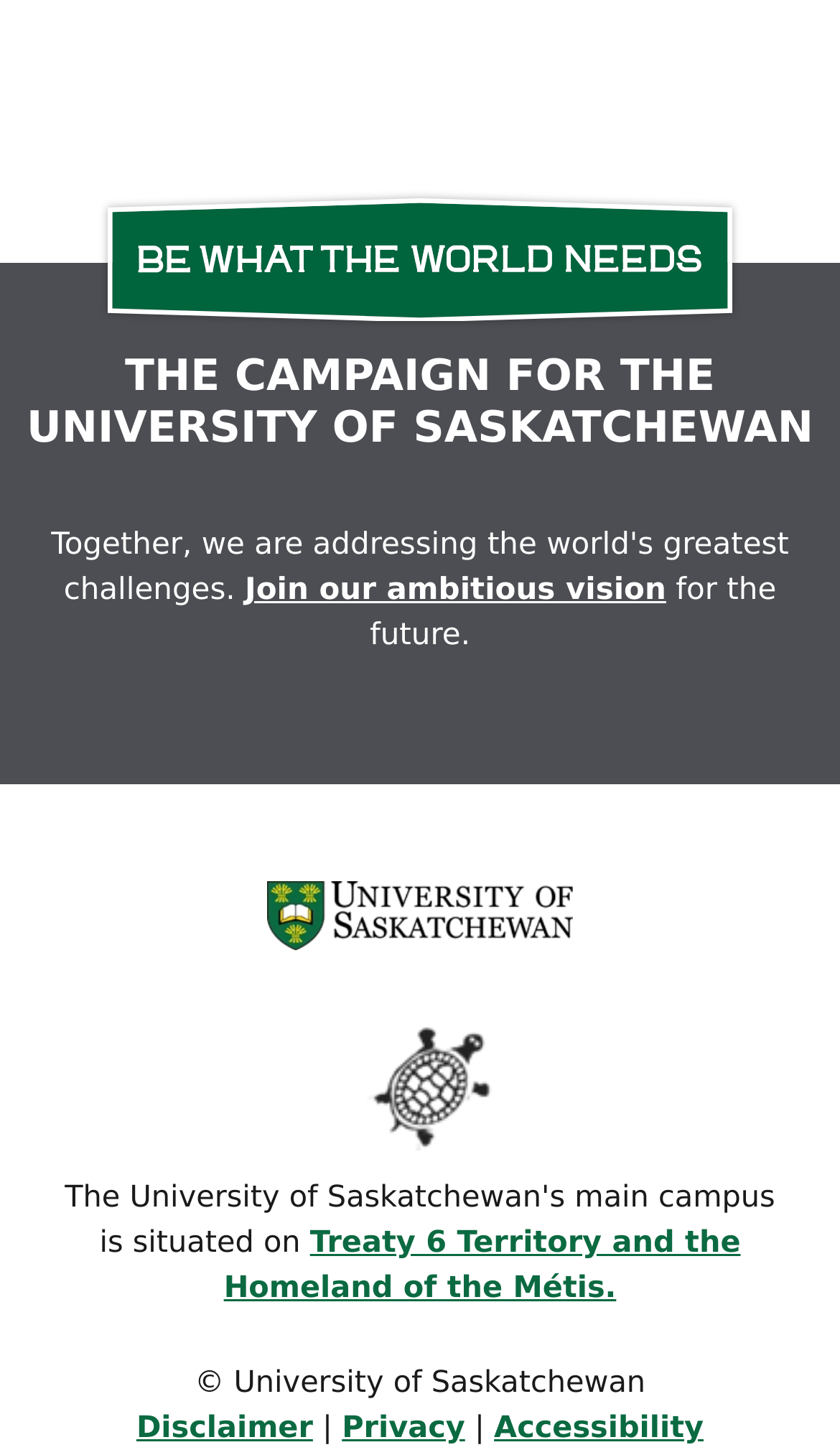Using the format (top-left x, top-left y, bottom-right x, bottom-right y), and given the element description, identify the bounding box coordinates within the screenshot: Join our ambitious vision

[0.291, 0.394, 0.793, 0.418]